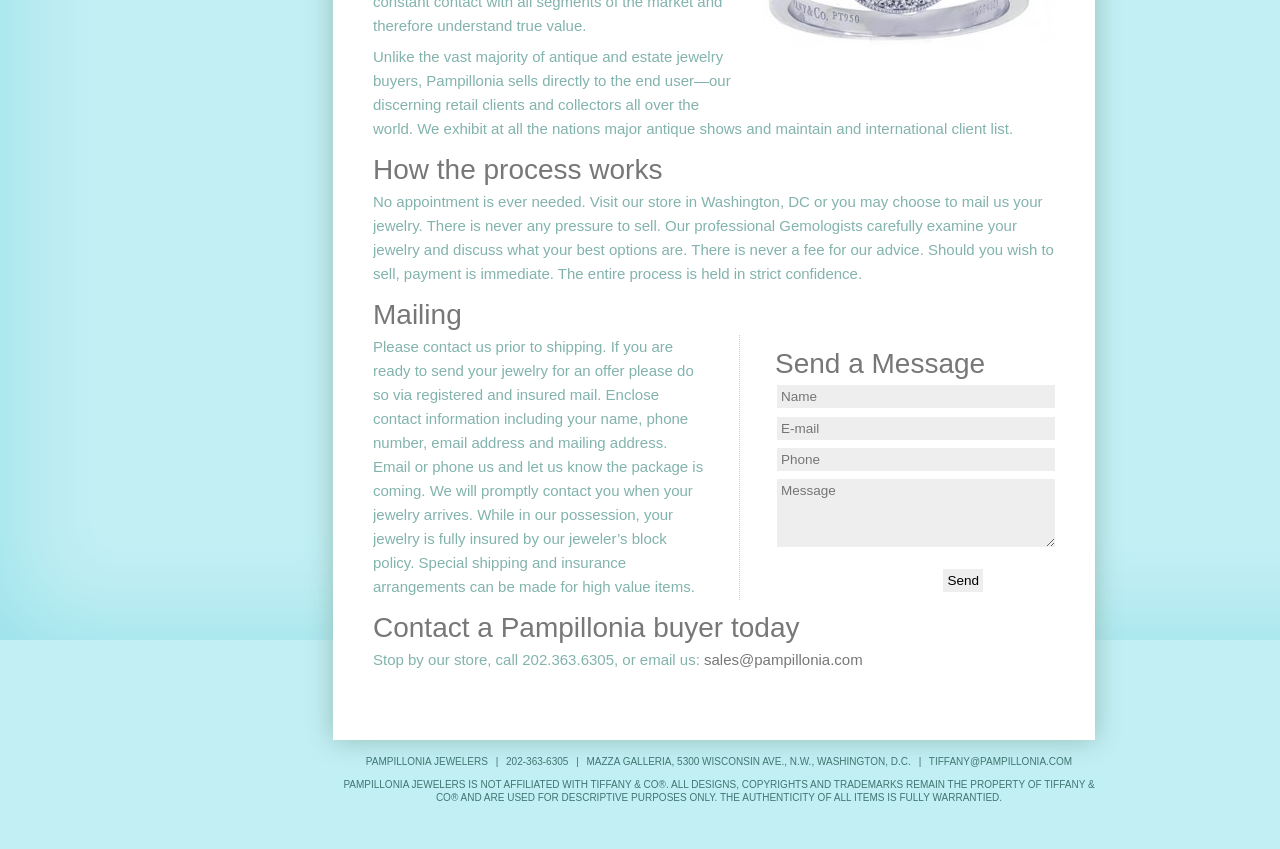Find and provide the bounding box coordinates for the UI element described with: "Proudly powered by WordPress".

None